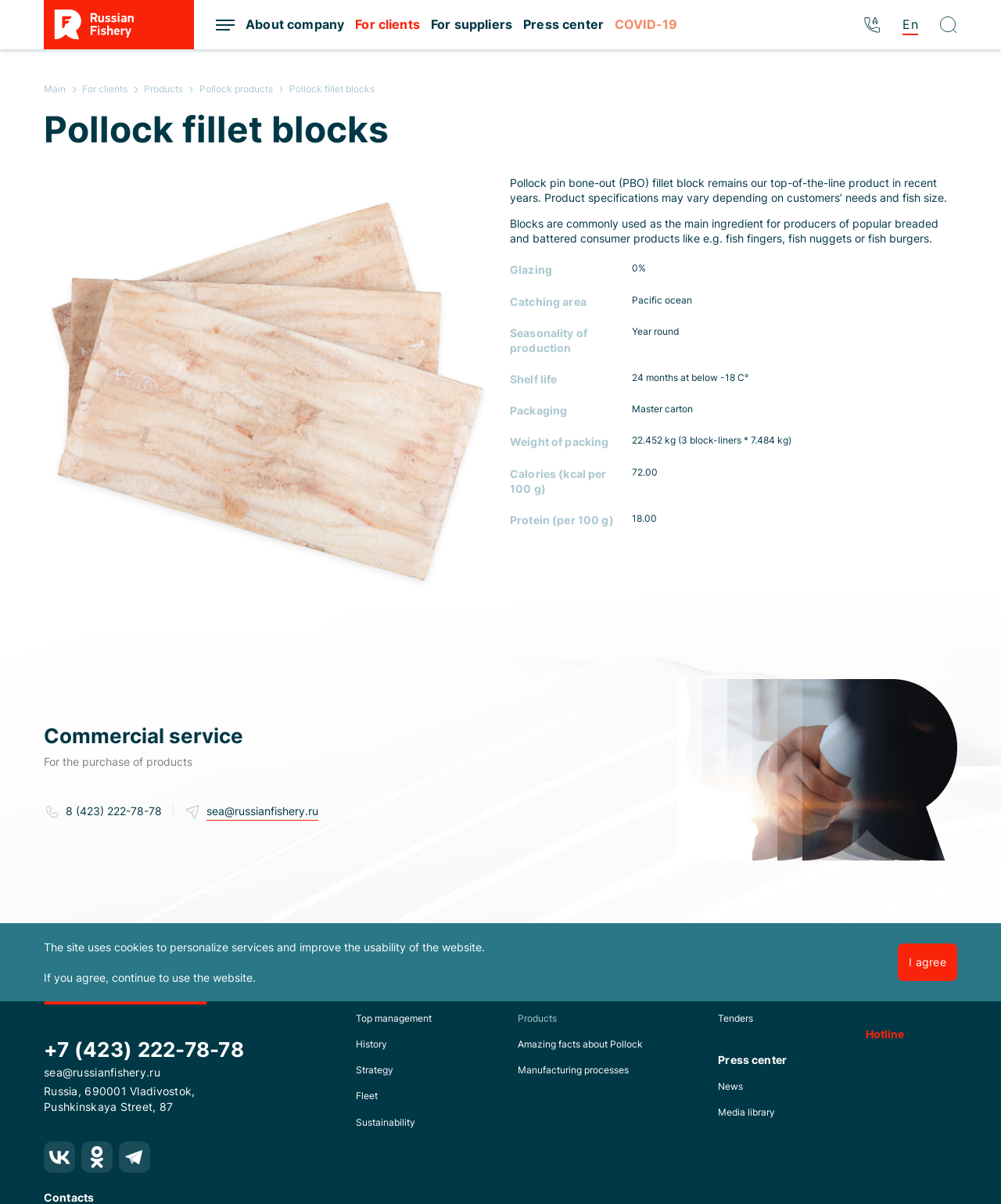Bounding box coordinates are to be given in the format (top-left x, top-left y, bottom-right x, bottom-right y). All values must be floating point numbers between 0 and 1. Provide the bounding box coordinate for the UI element described as: Press center

[0.717, 0.875, 0.786, 0.886]